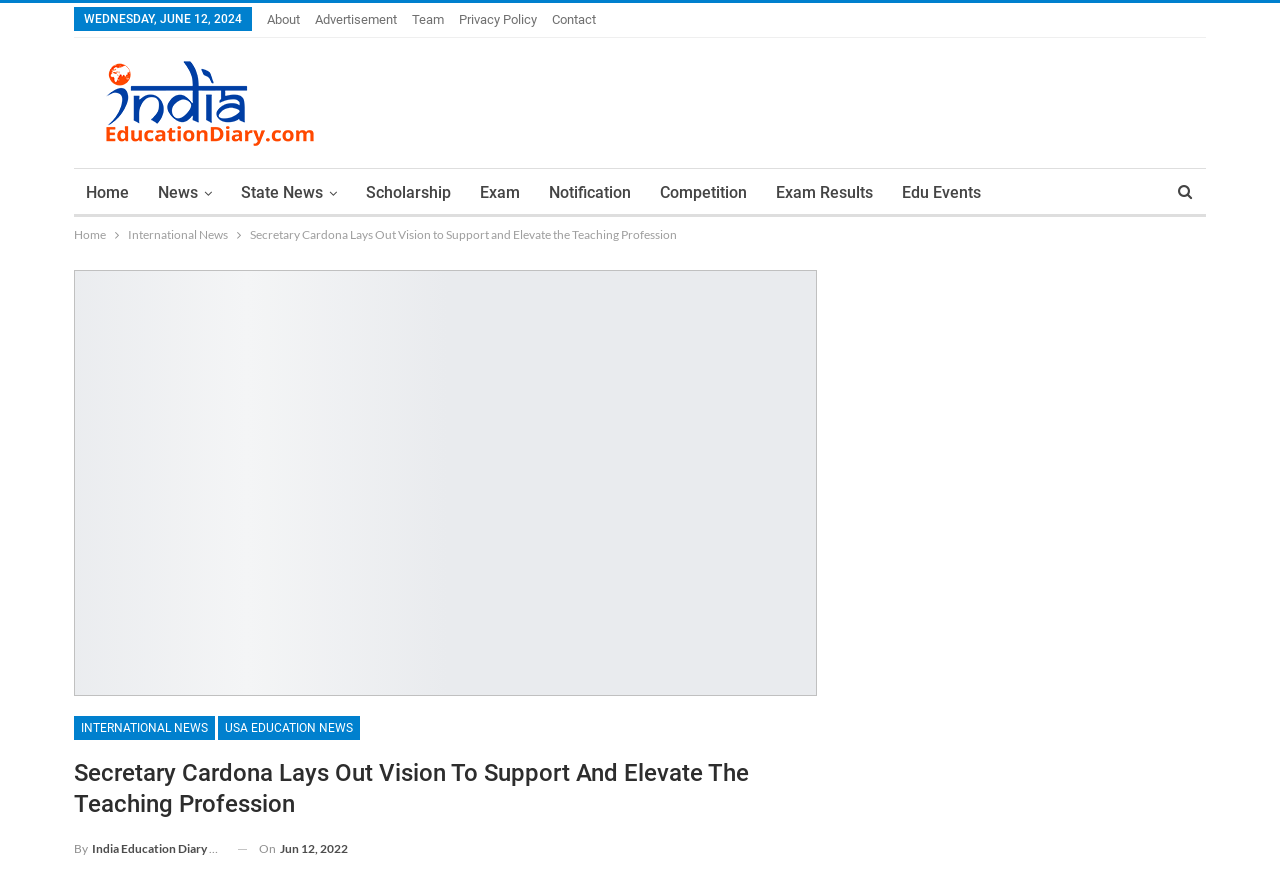Respond to the question with just a single word or phrase: 
How many links are there in the navigation section?

2